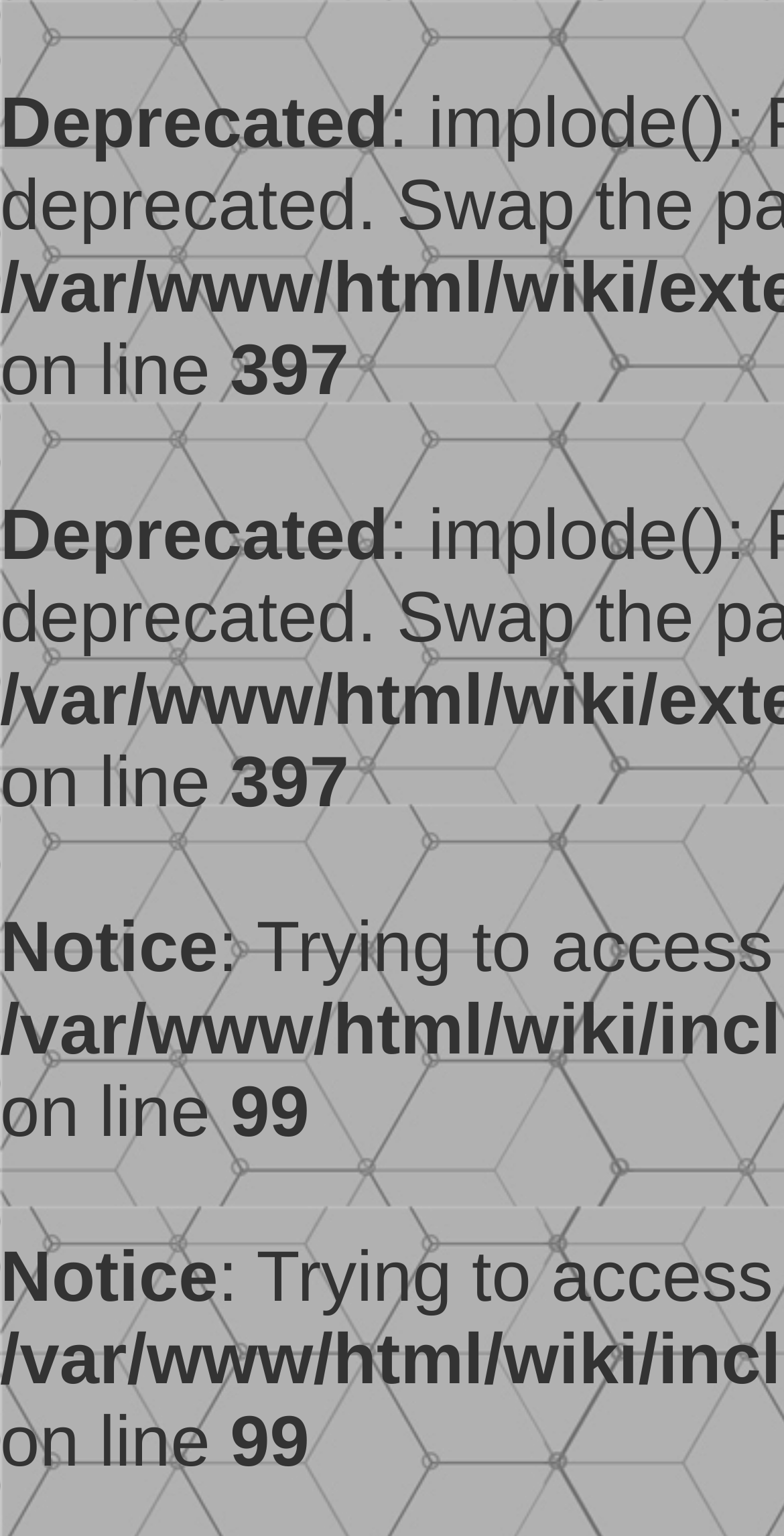Respond with a single word or phrase to the following question:
What is the notice about?

Not specified